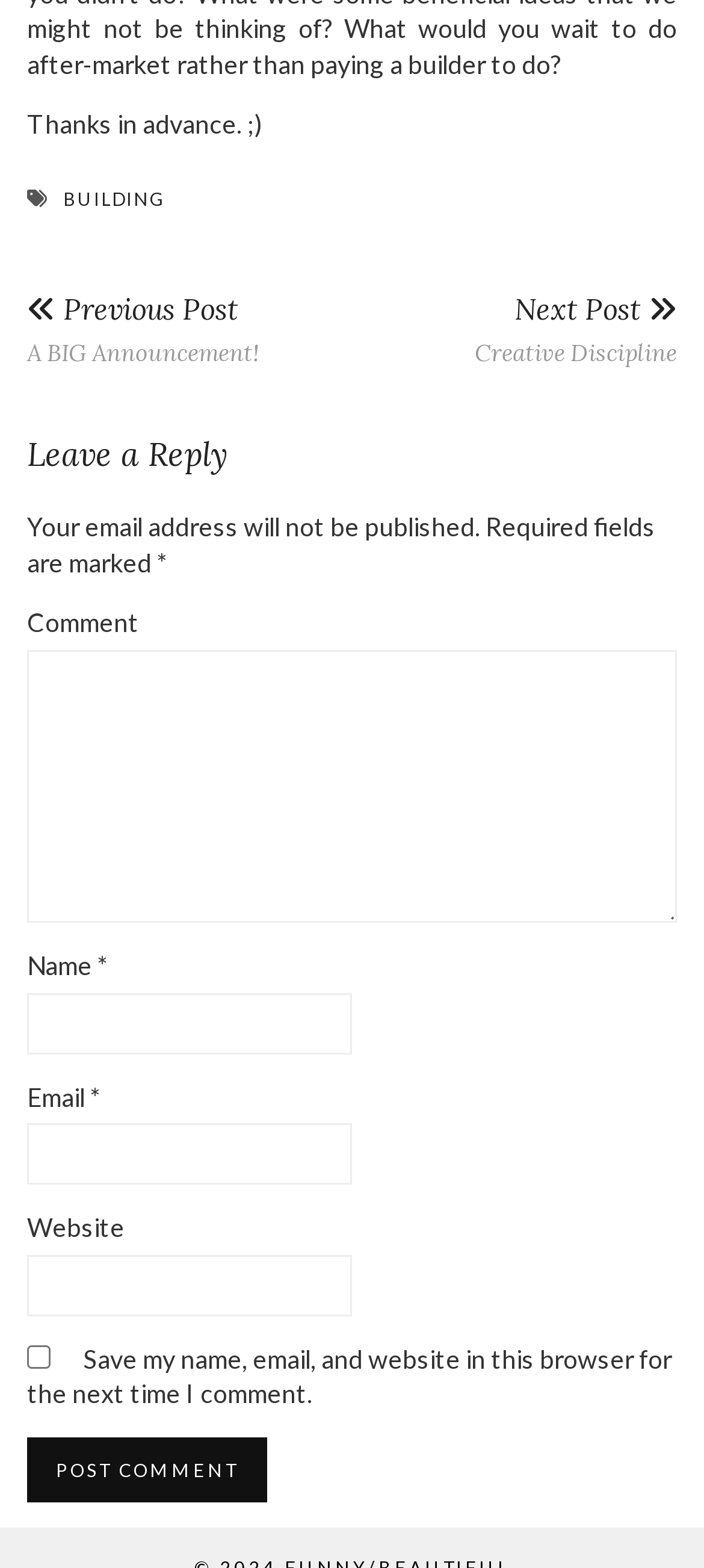Show the bounding box coordinates for the element that needs to be clicked to execute the following instruction: "Click on the previous post link". Provide the coordinates in the form of four float numbers between 0 and 1, i.e., [left, top, right, bottom].

[0.038, 0.169, 0.369, 0.254]